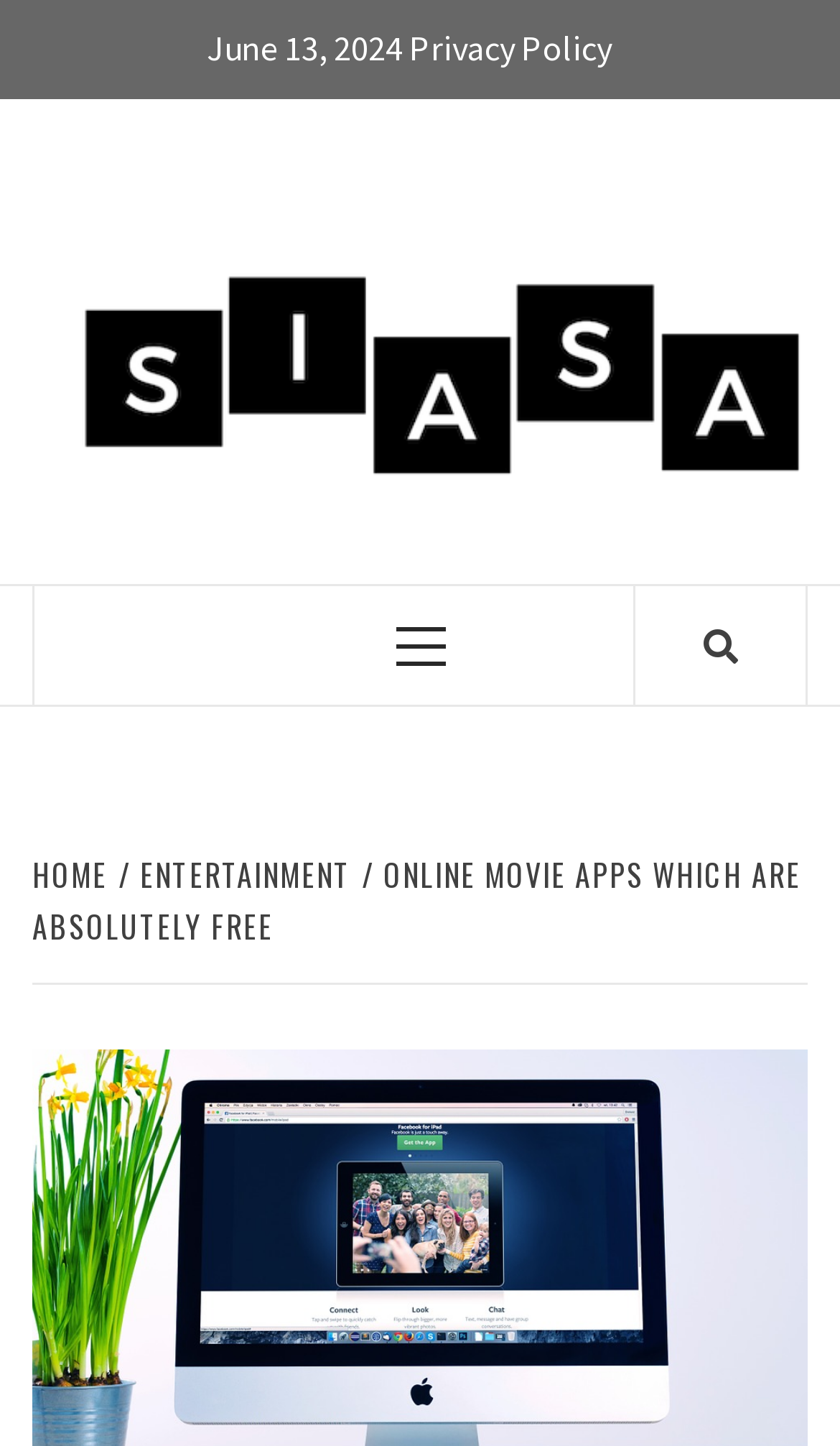Respond to the question below with a concise word or phrase:
What is the primary menu item on the webpage?

HOME